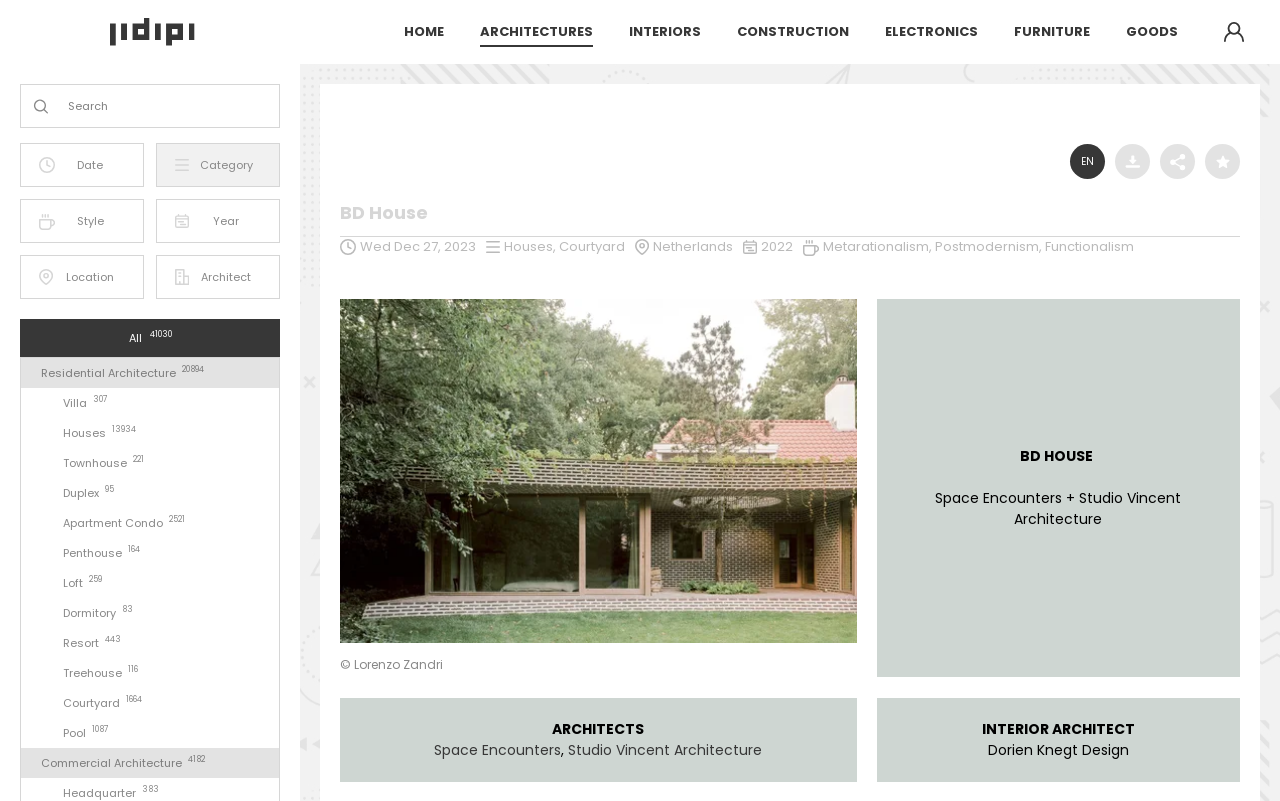Provide a short answer using a single word or phrase for the following question: 
How many tabs are in the tablist?

5